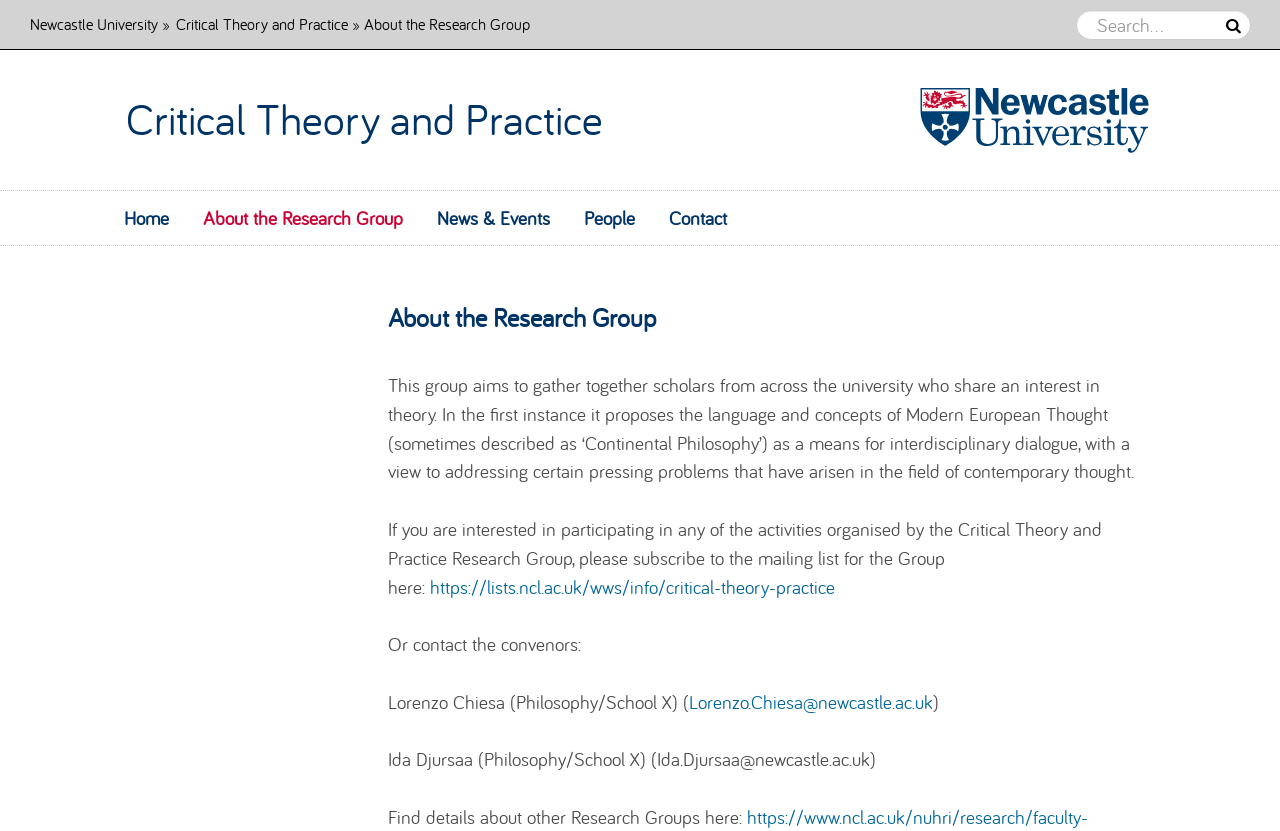Locate the bounding box coordinates of the item that should be clicked to fulfill the instruction: "Contact Lorenzo Chiesa".

[0.538, 0.83, 0.729, 0.859]